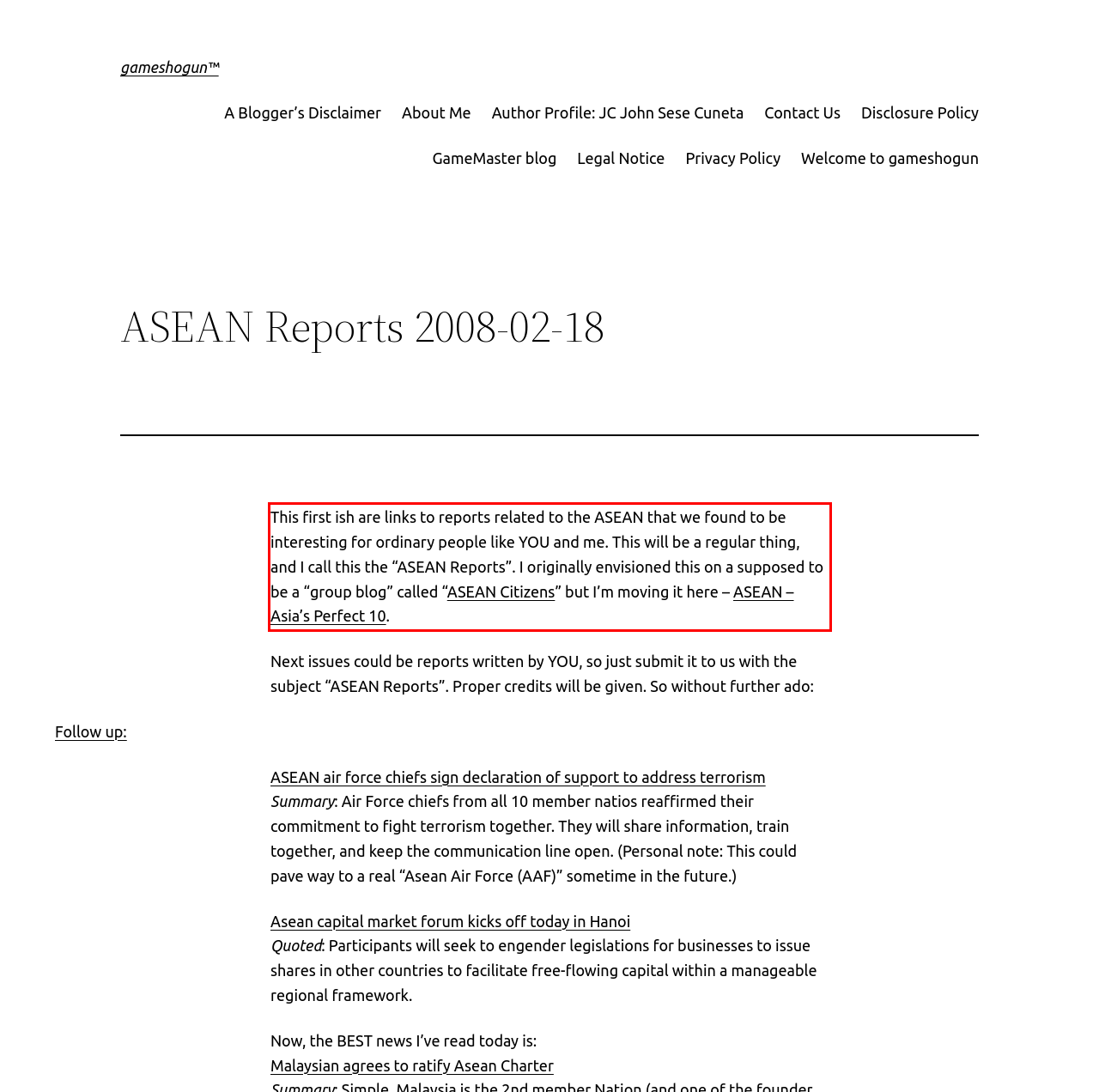Within the screenshot of the webpage, there is a red rectangle. Please recognize and generate the text content inside this red bounding box.

This first ish are links to reports related to the ASEAN that we found to be interesting for ordinary people like YOU and me. This will be a regular thing, and I call this the “ASEAN Reports”. I originally envisioned this on a supposed to be a “group blog” called “ASEAN Citizens” but I’m moving it here – ASEAN – Asia’s Perfect 10.